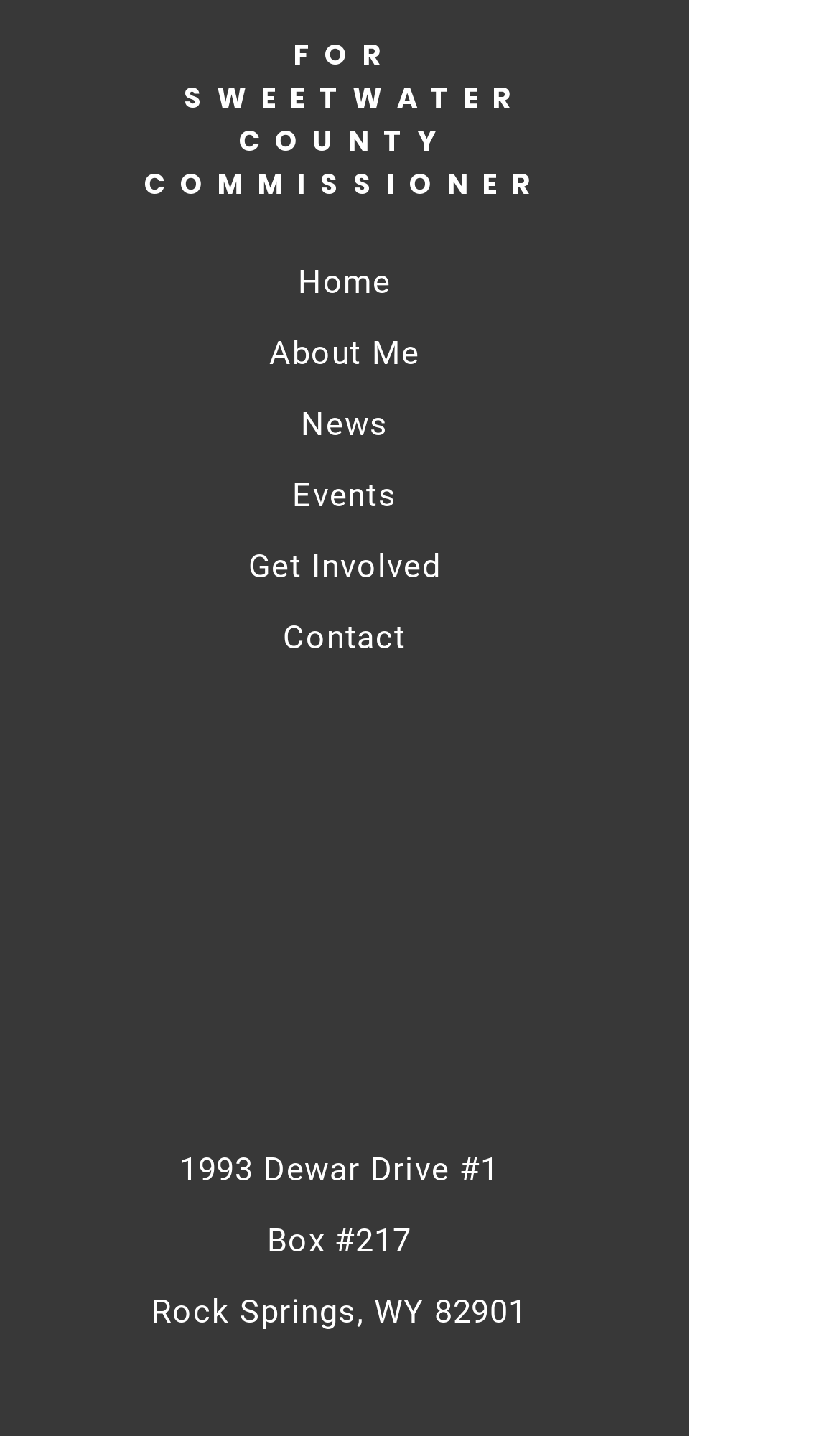Please identify the coordinates of the bounding box for the clickable region that will accomplish this instruction: "go to Contact".

[0.337, 0.43, 0.484, 0.457]